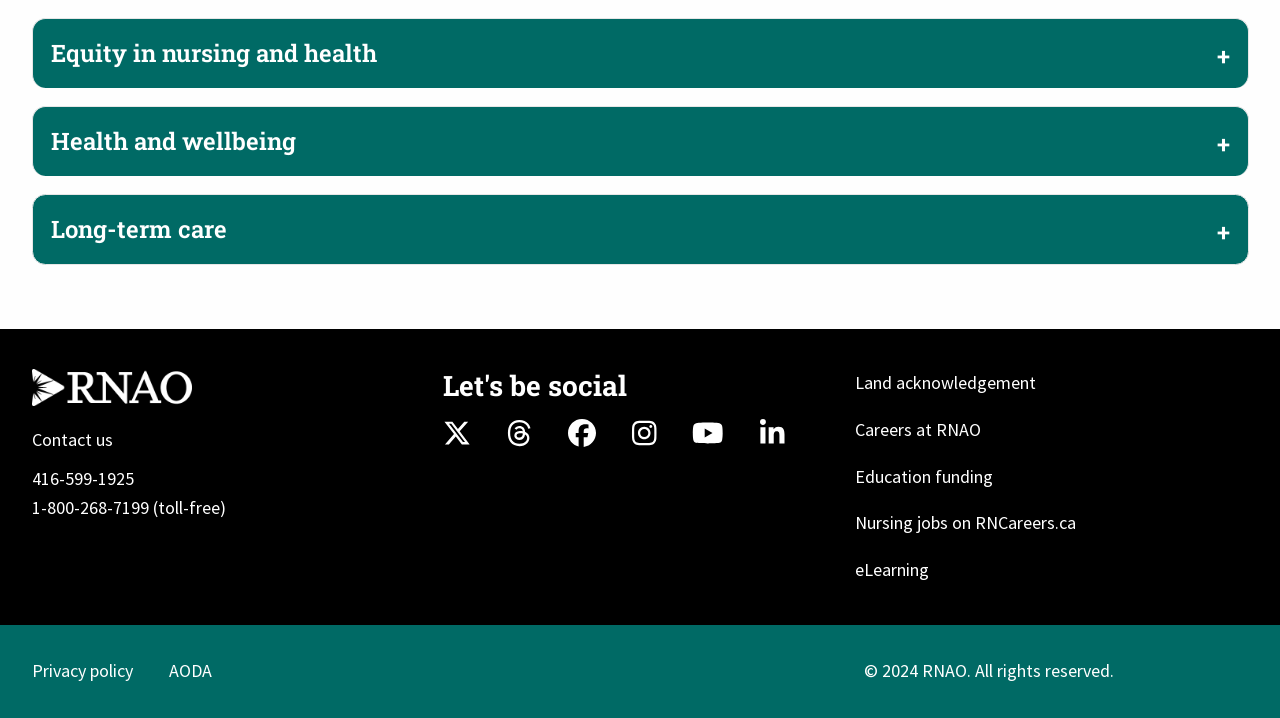What is the toll-free number?
Utilize the image to construct a detailed and well-explained answer.

I found the answer by looking at the links at the top of the page, and I saw a link with the text '1-800-268-7199' which is described as 'toll-free'.